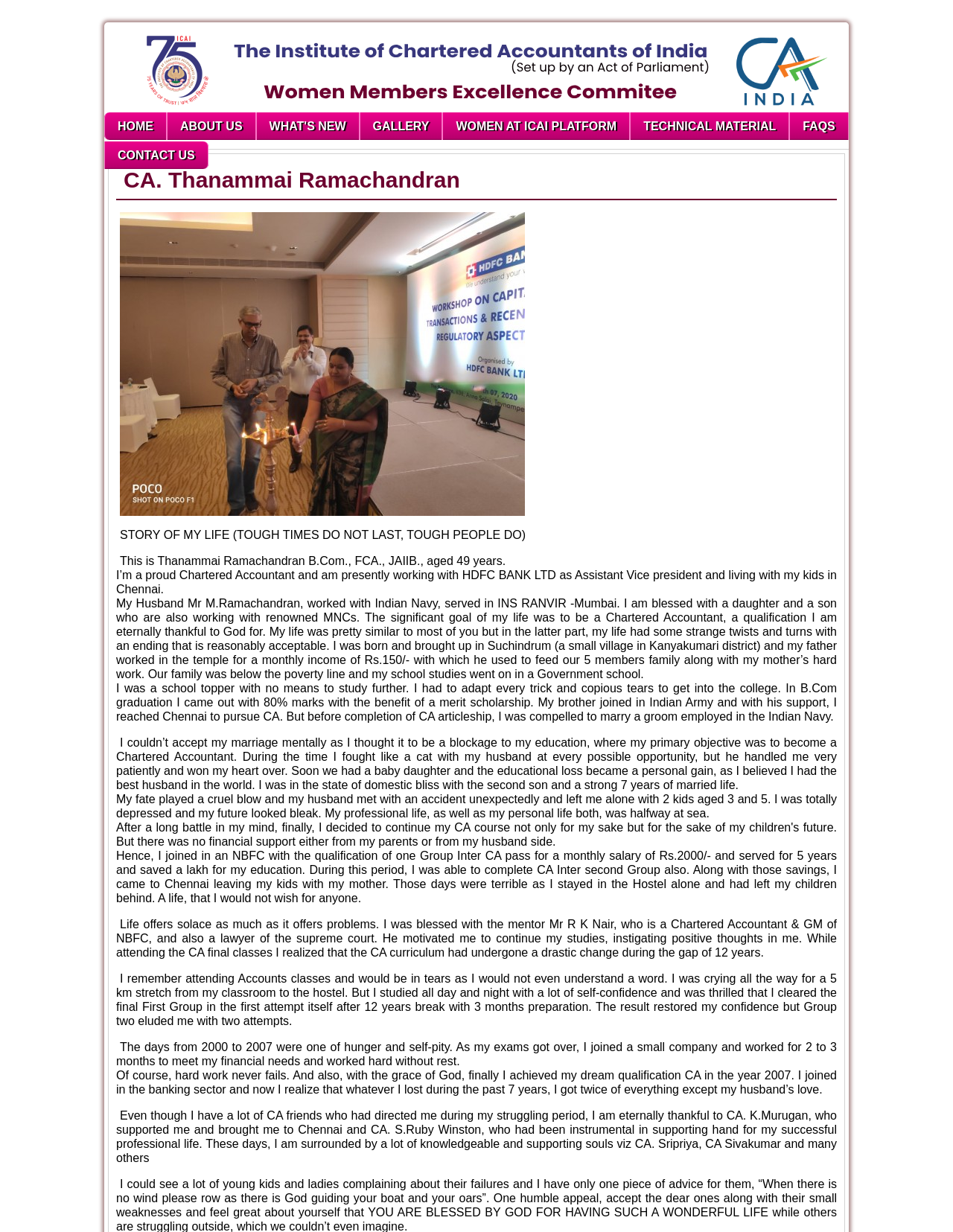In which year did the author achieve her dream qualification CA?
From the screenshot, supply a one-word or short-phrase answer.

2007